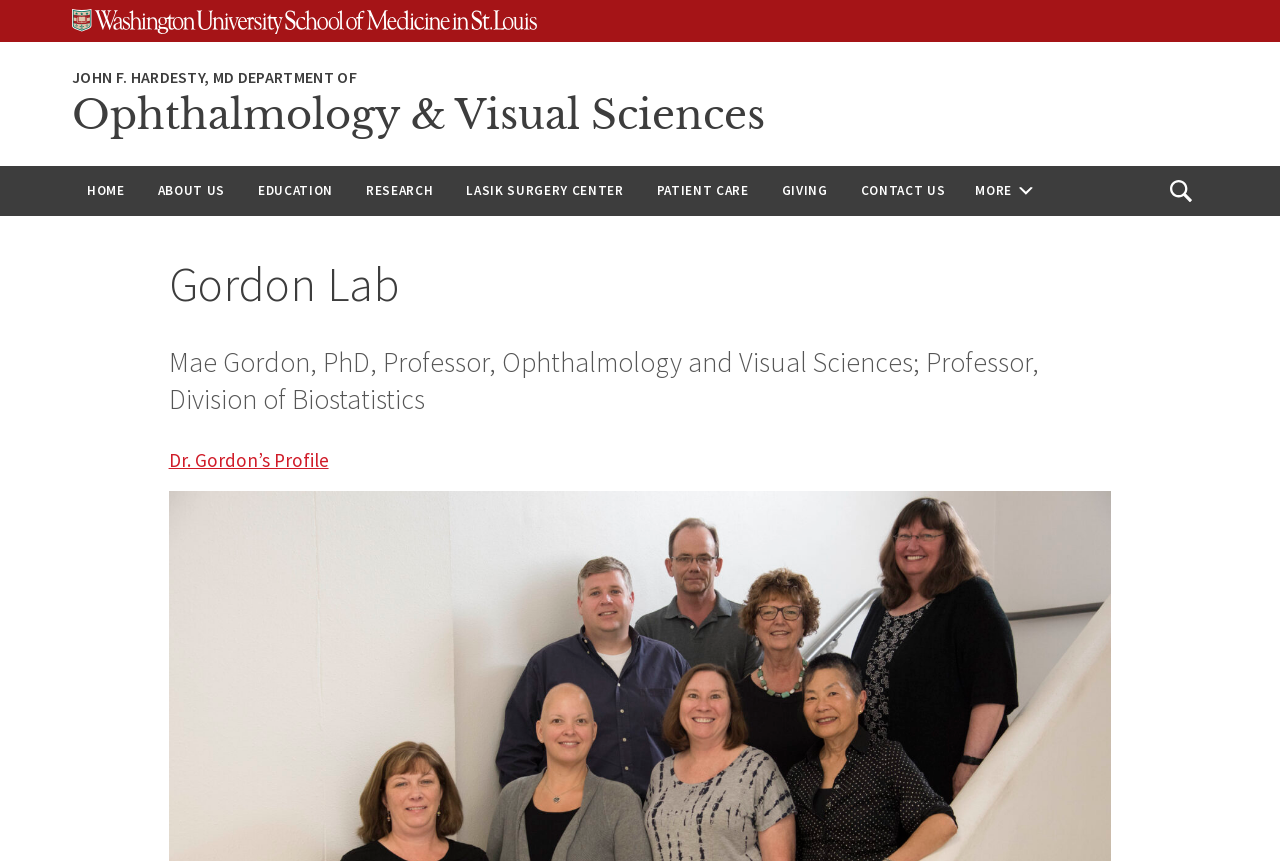What is the name of the university?
Answer the question with a single word or phrase derived from the image.

Washington University School of Medicine